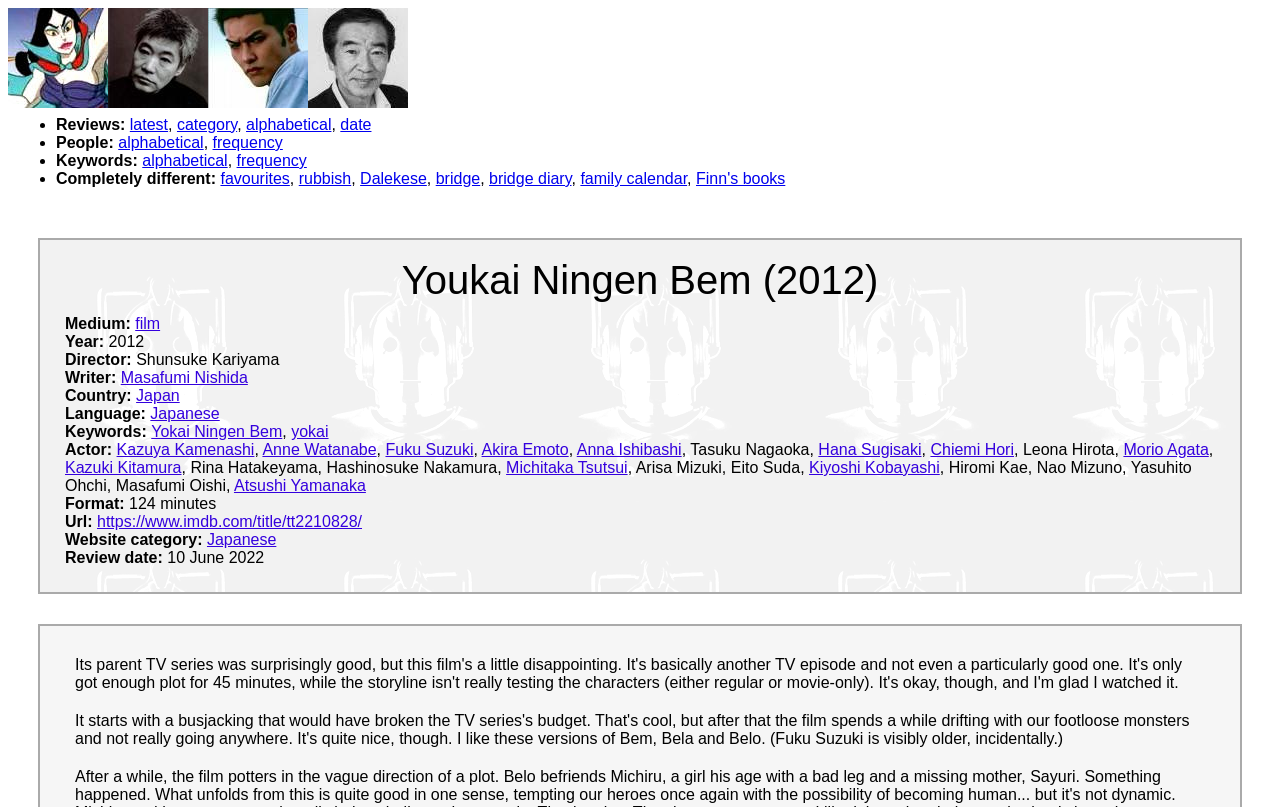Select the bounding box coordinates of the element I need to click to carry out the following instruction: "View the director's information".

[0.106, 0.435, 0.218, 0.456]